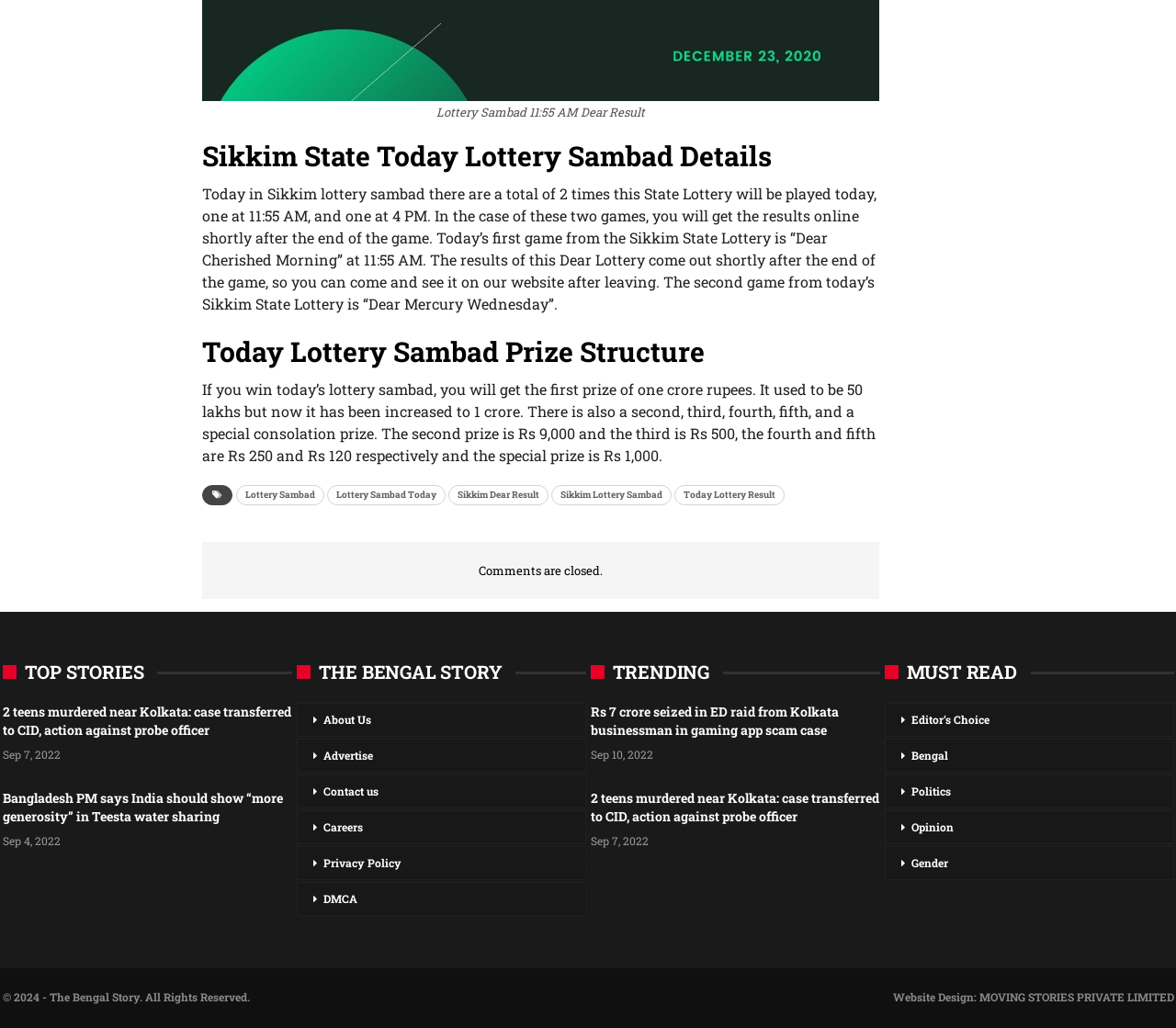How many times will the State Lottery be played today?
Using the image provided, answer with just one word or phrase.

2 times